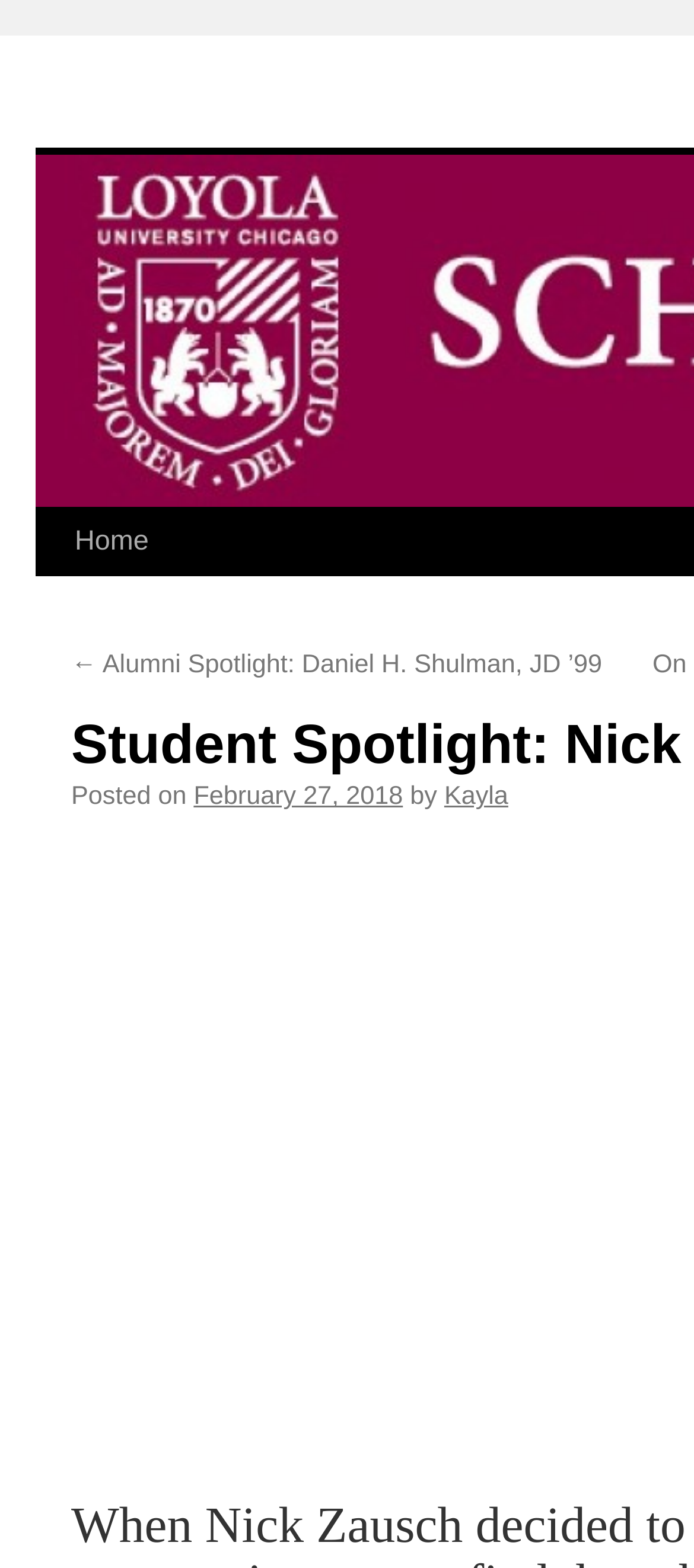Describe all the significant parts and information present on the webpage.

The webpage is about a student spotlight, specifically featuring Nick Zausch. At the top left corner, there is a "Skip to content" link, followed by a "Home" link. Below these links, there is a navigation section with an arrow pointing to the left, which is a link to the previous "Alumni Spotlight: Daniel H. Shulman, JD ’99" article. 

To the right of the navigation section, there is a posting information area, which includes the text "Posted on" followed by the date "February 27, 2018" and the author's name "Kayla".